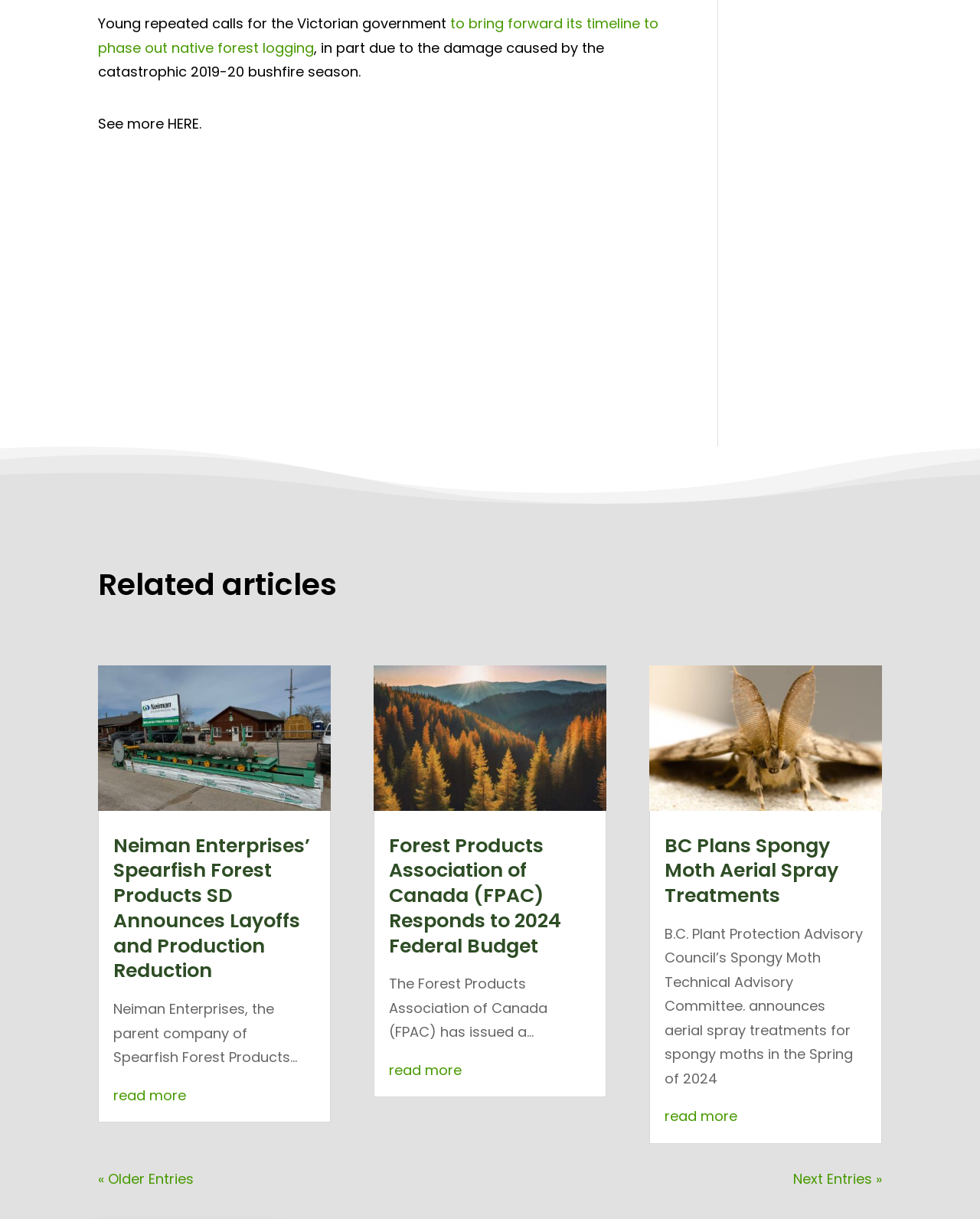Please pinpoint the bounding box coordinates for the region I should click to adhere to this instruction: "Read more about Neiman Enterprises’ Spearfish Forest Products SD Announces Layoffs and Production Reduction".

[0.116, 0.891, 0.19, 0.906]